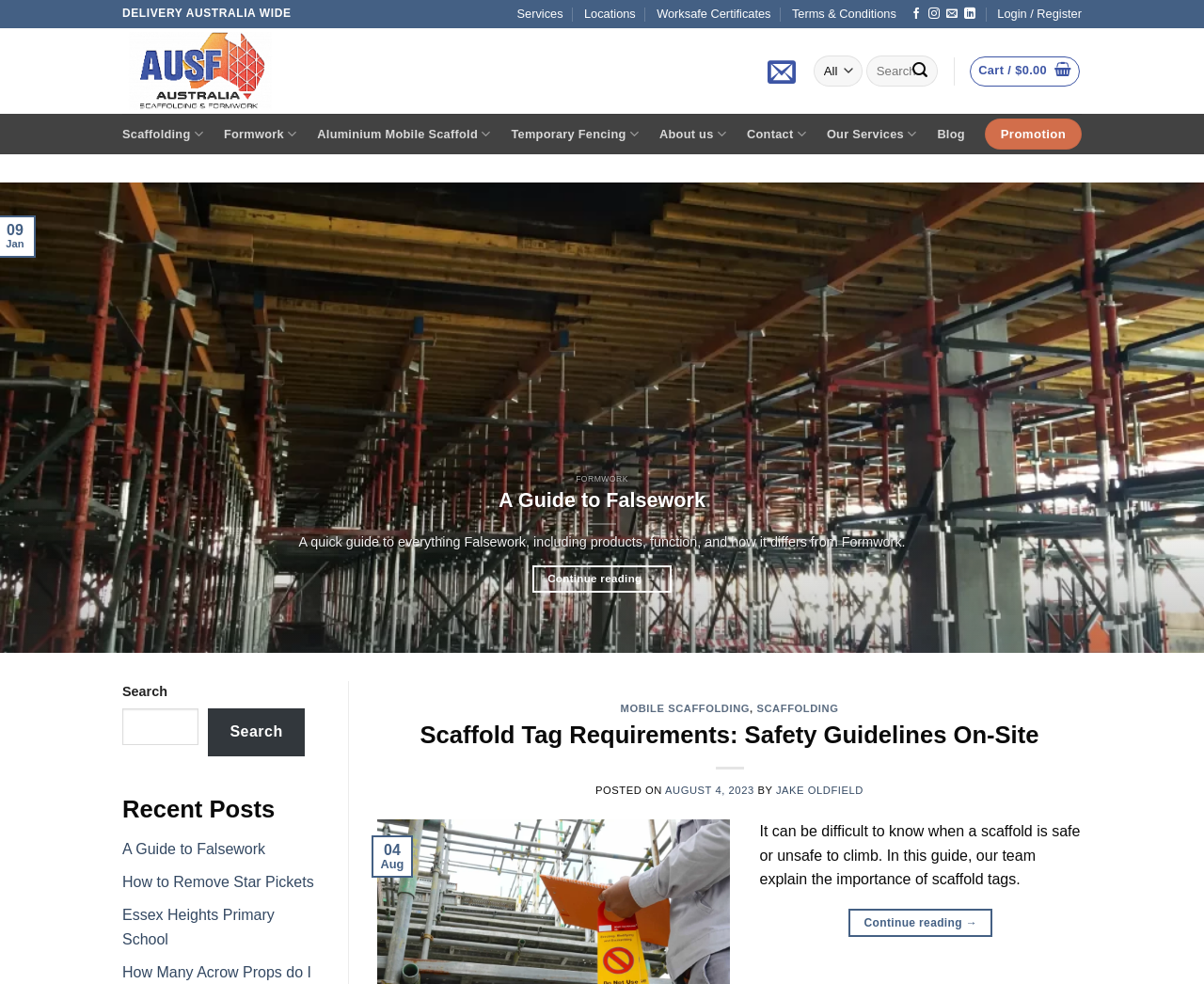Using the information shown in the image, answer the question with as much detail as possible: What is the purpose of the 'Login / Register' link?

The 'Login / Register' link is likely used to allow users to access their account or register for a new account. This is a common design pattern for websites that require user authentication.